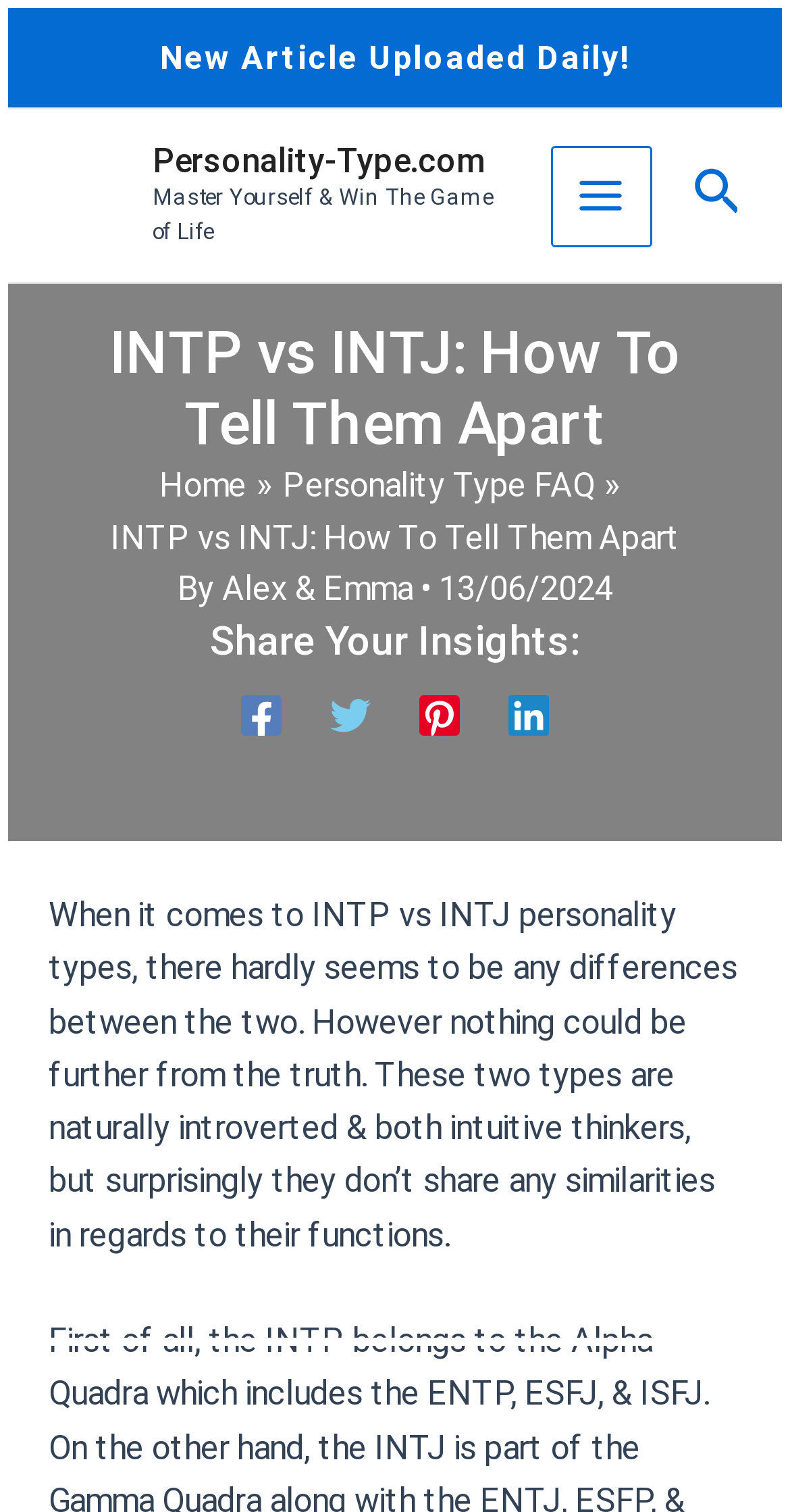Identify the bounding box coordinates of the section to be clicked to complete the task described by the following instruction: "Read the article 'INTP vs INTJ: How To Tell Them Apart'". The coordinates should be four float numbers between 0 and 1, formatted as [left, top, right, bottom].

[0.136, 0.21, 0.864, 0.304]